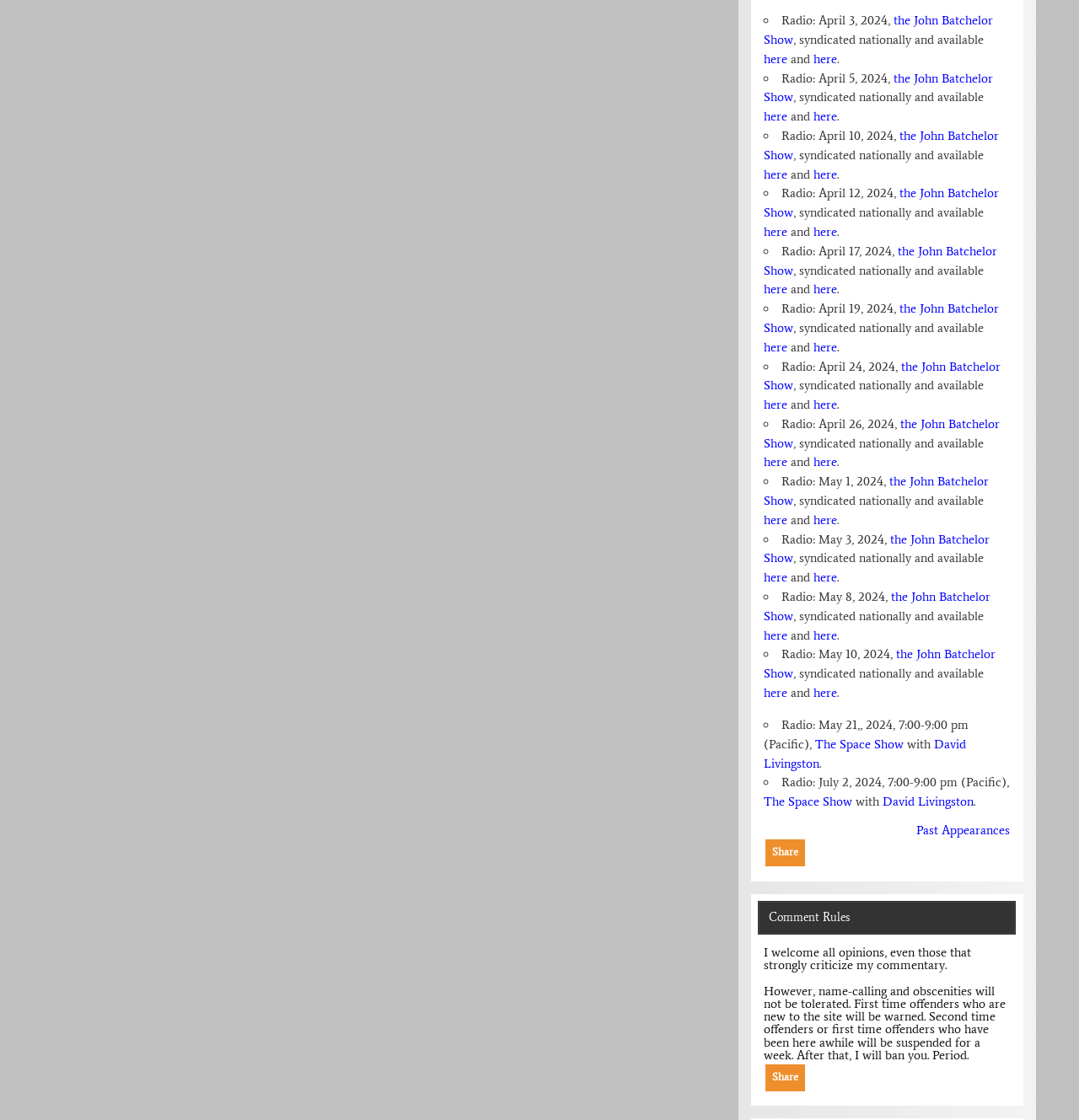Locate the bounding box coordinates of the UI element described by: "here". The bounding box coordinates should consist of four float numbers between 0 and 1, i.e., [left, top, right, bottom].

[0.708, 0.457, 0.73, 0.471]